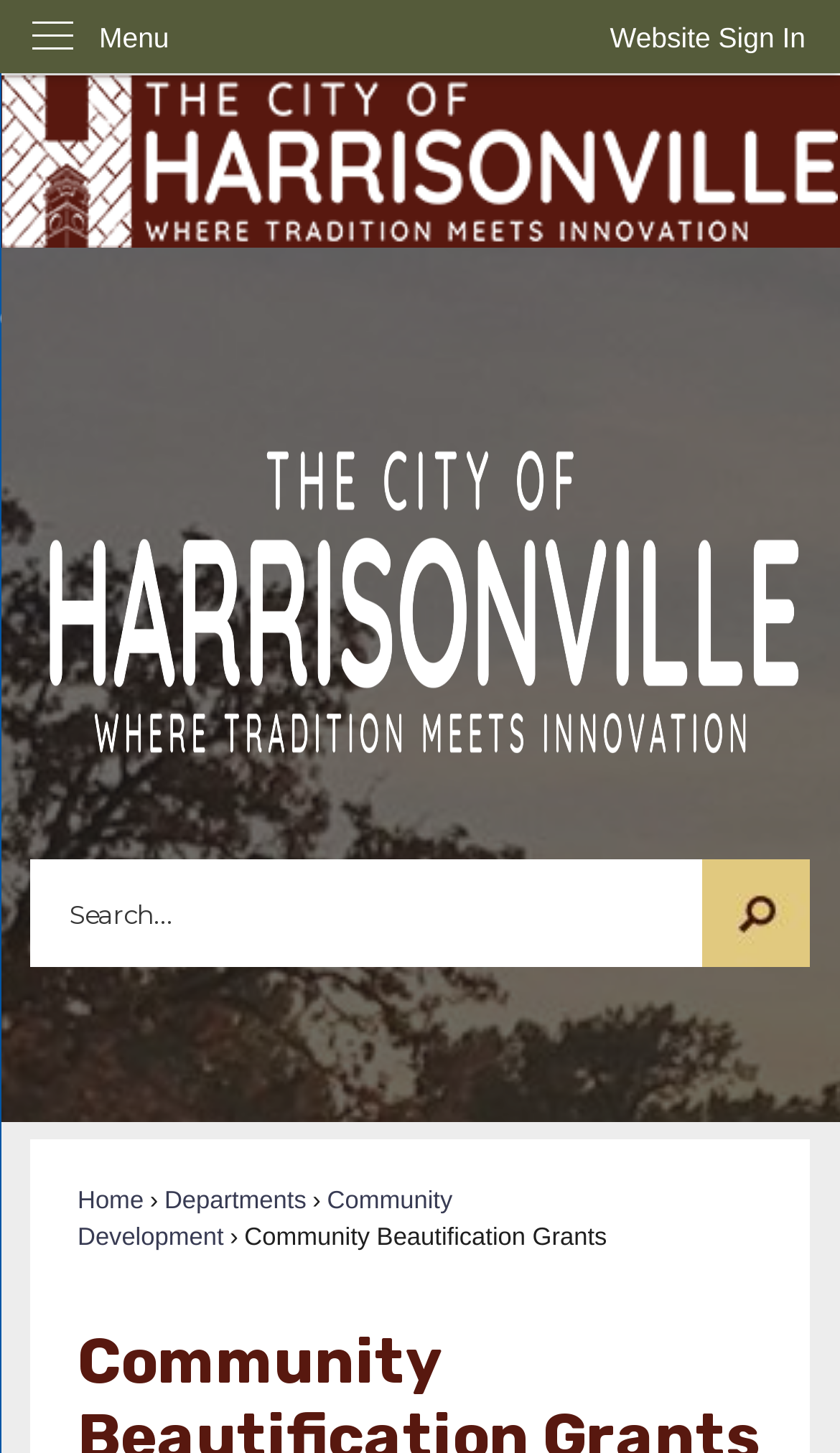What is the name of the department that offers the grants?
Give a detailed and exhaustive answer to the question.

The department that offers the grants is mentioned in the link 'Community Development' located in the navigation menu of the webpage. The link has a bounding box of [0.196, 0.818, 0.365, 0.836].